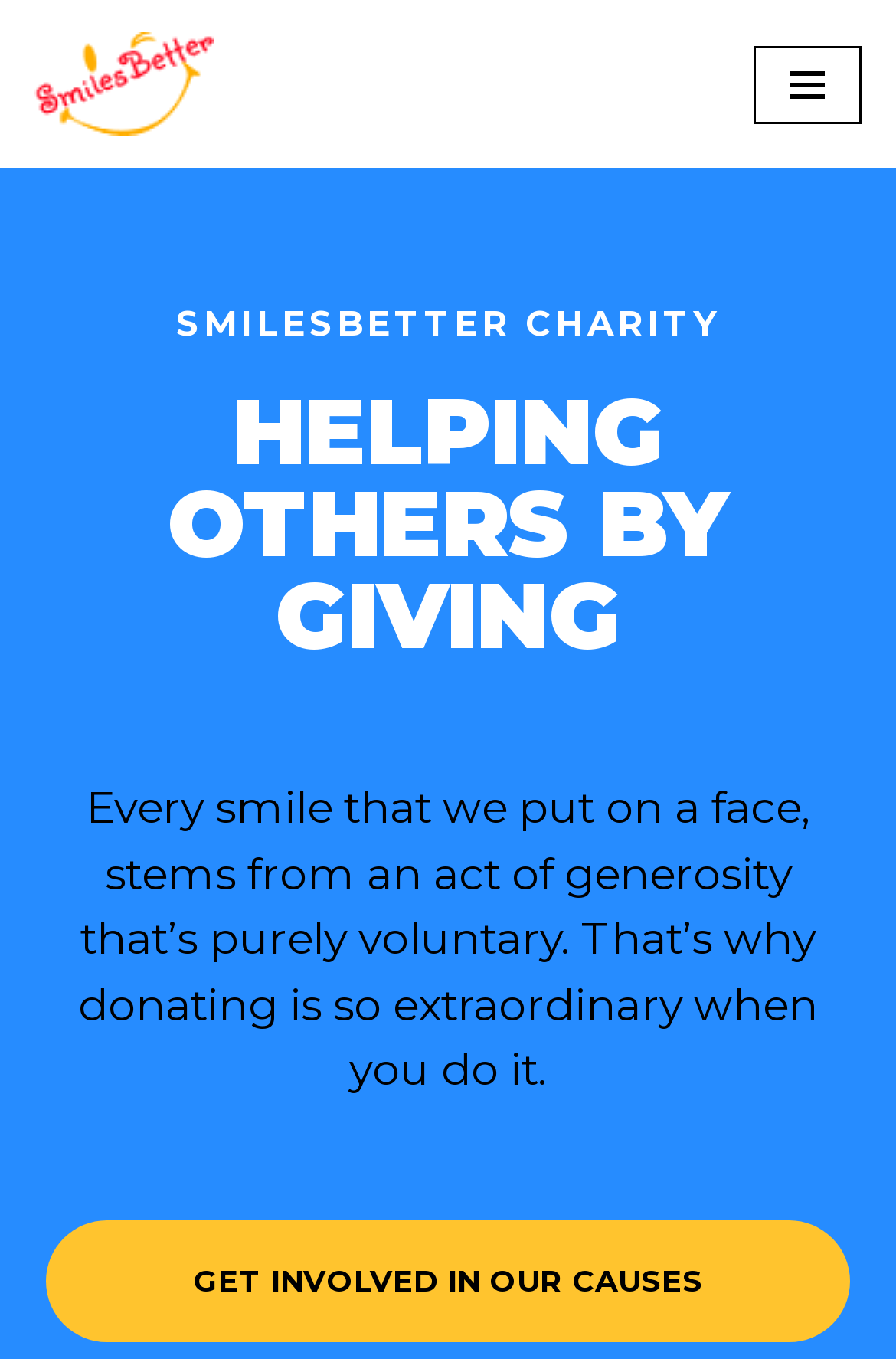Bounding box coordinates should be in the format (top-left x, top-left y, bottom-right x, bottom-right y) and all values should be floating point numbers between 0 and 1. Determine the bounding box coordinate for the UI element described as: Get involved in our causes

[0.051, 0.897, 0.949, 0.987]